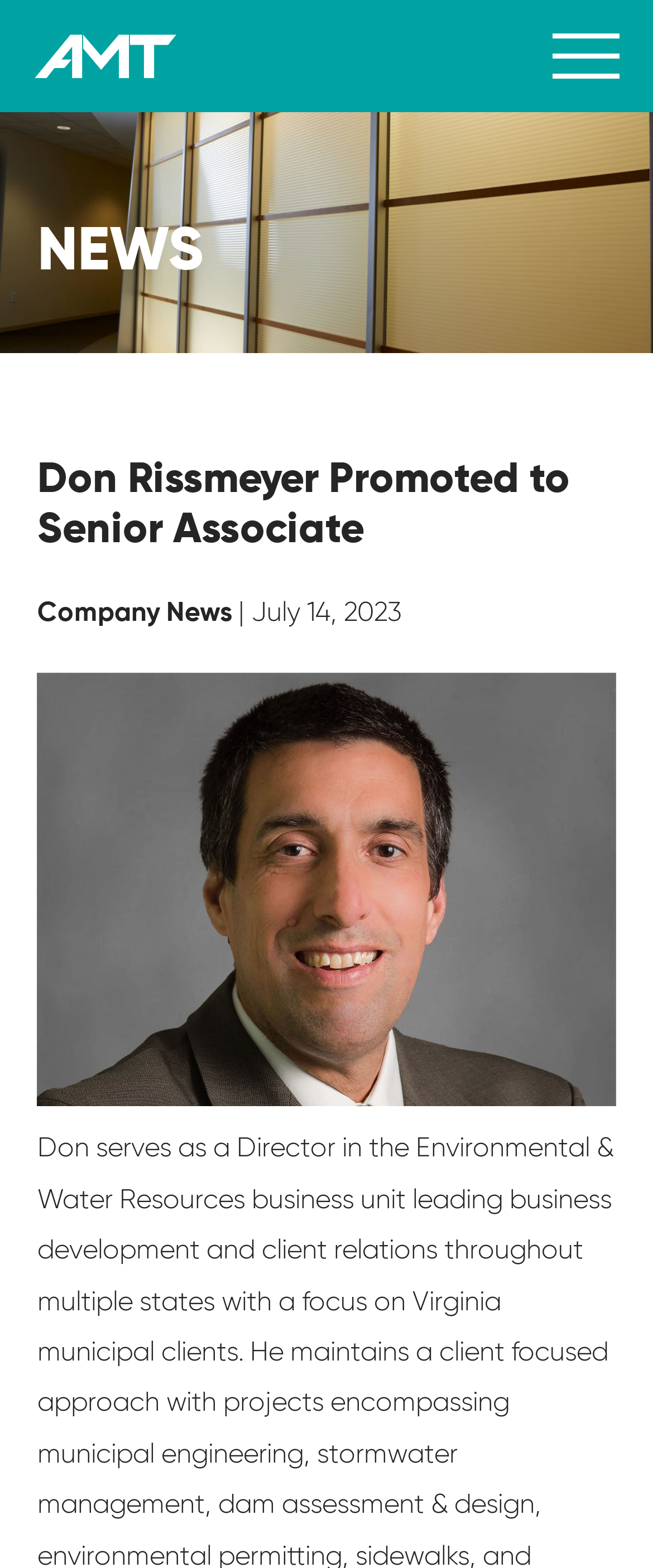By analyzing the image, answer the following question with a detailed response: What type of content is on this webpage?

I inferred that this webpage contains a news article because of the presence of a heading that says 'NEWS' and a subheading that says 'Company News'.